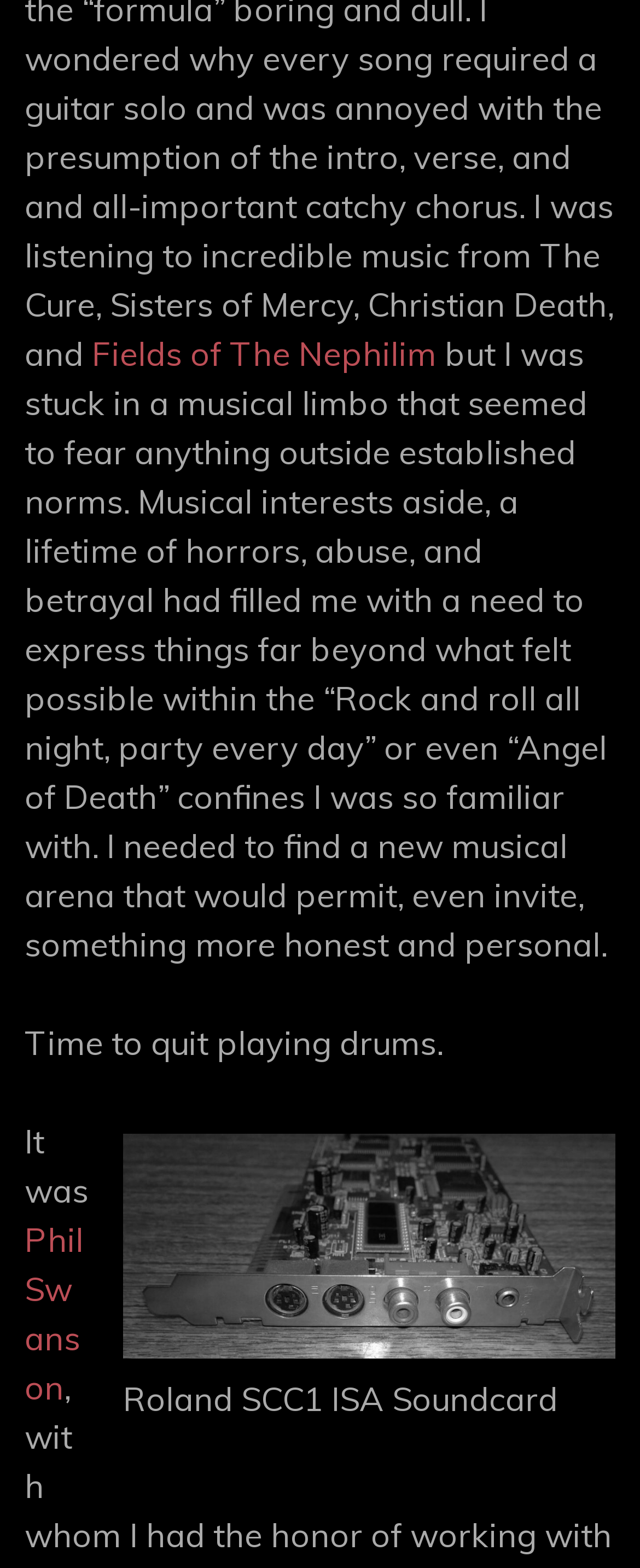Extract the bounding box coordinates for the UI element described by the text: "Phil Swanson". The coordinates should be in the form of [left, top, right, bottom] with values between 0 and 1.

[0.038, 0.777, 0.131, 0.898]